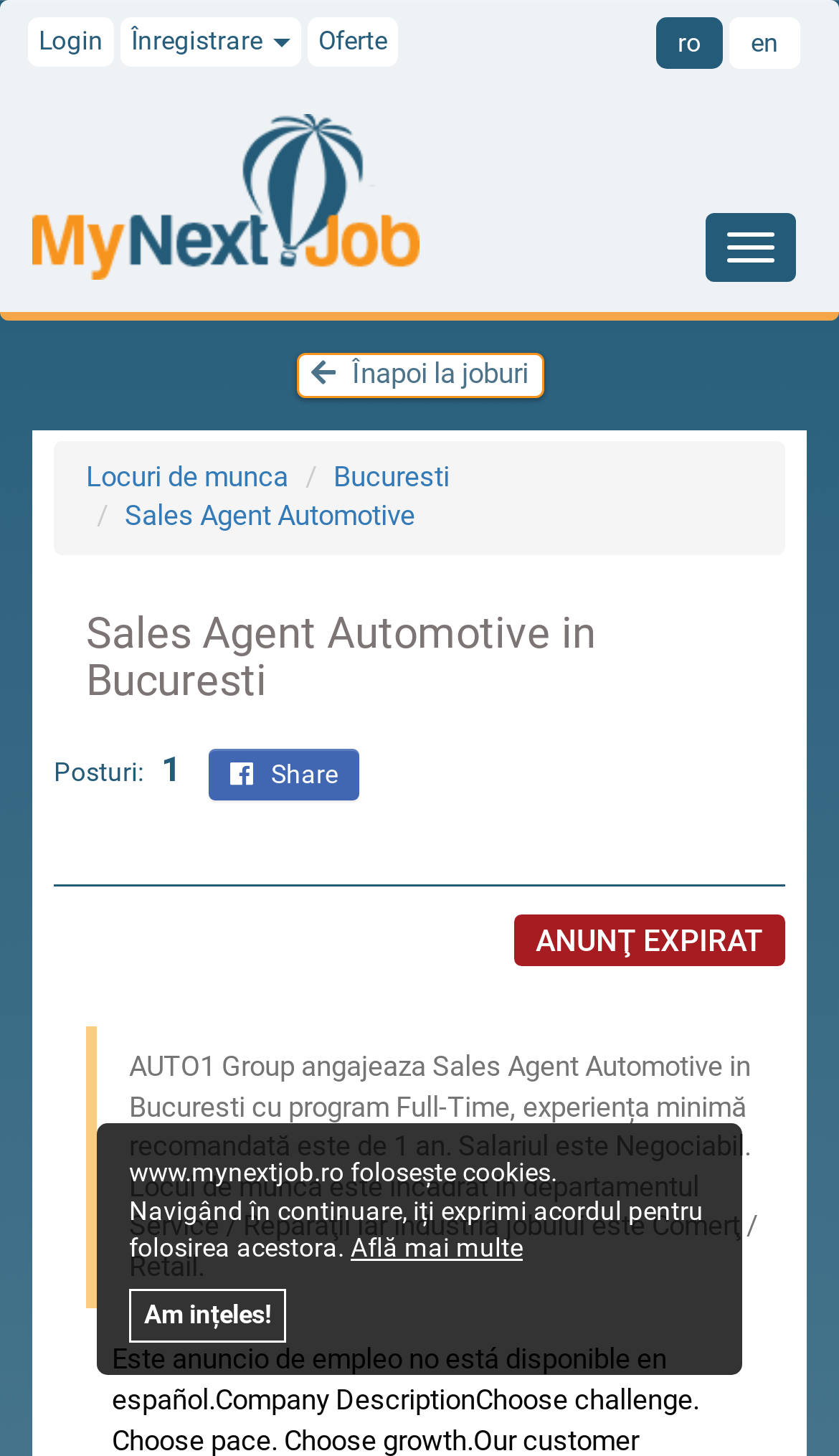Provide a single word or phrase to answer the given question: 
What is the minimum experience required for the job?

1 an